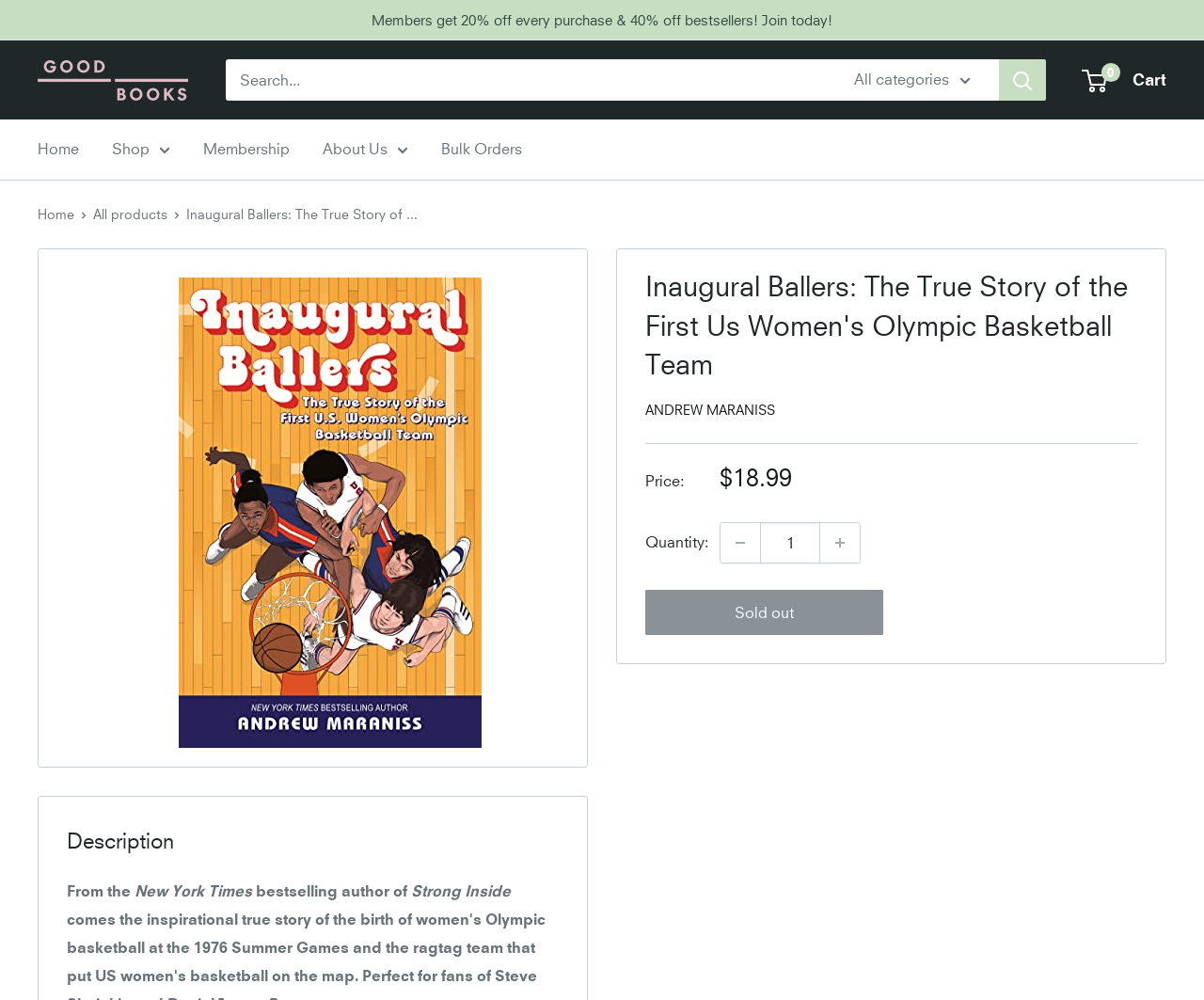Locate the bounding box coordinates of the UI element described by: "Shop". Provide the coordinates as four float numbers between 0 and 1, formatted as [left, top, right, bottom].

[0.093, 0.136, 0.141, 0.164]